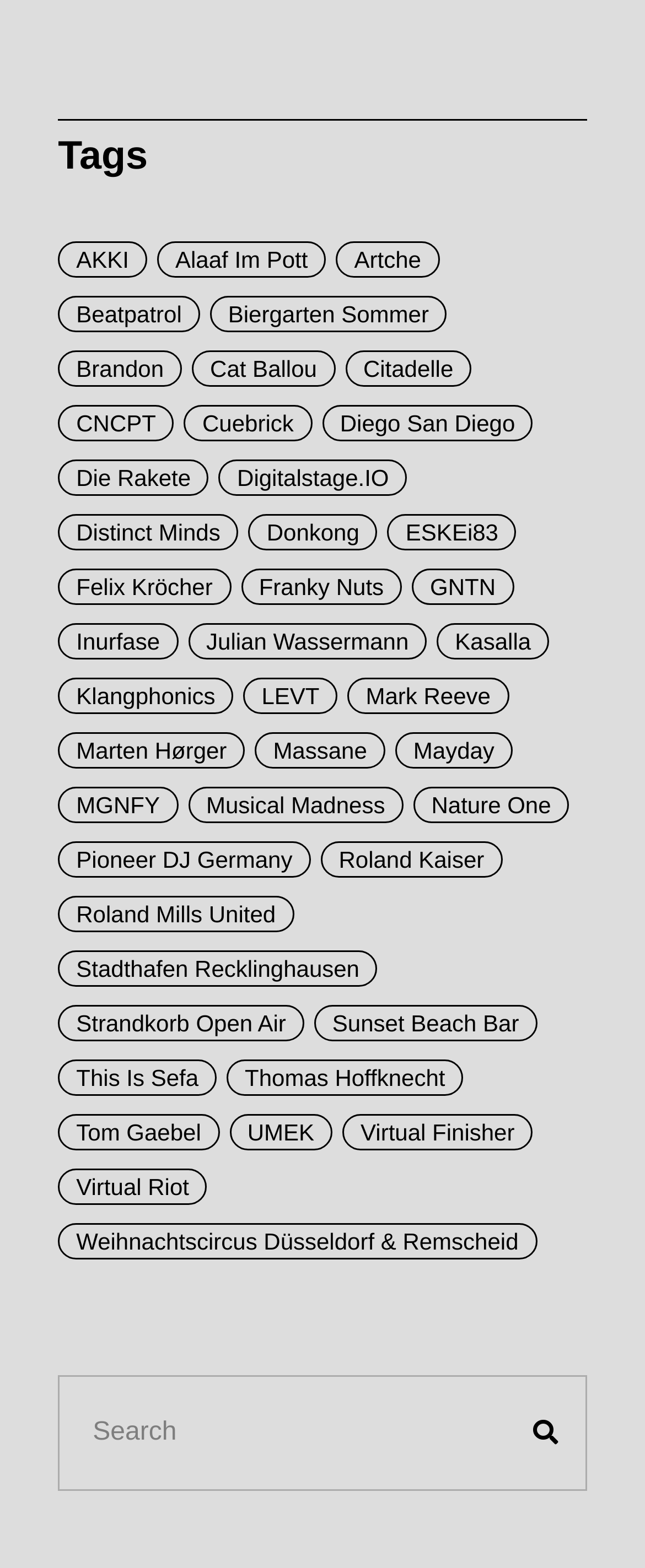Identify the bounding box coordinates of the region that needs to be clicked to carry out this instruction: "Go to Alaaf im Pott's page". Provide these coordinates as four float numbers ranging from 0 to 1, i.e., [left, top, right, bottom].

[0.244, 0.154, 0.506, 0.177]